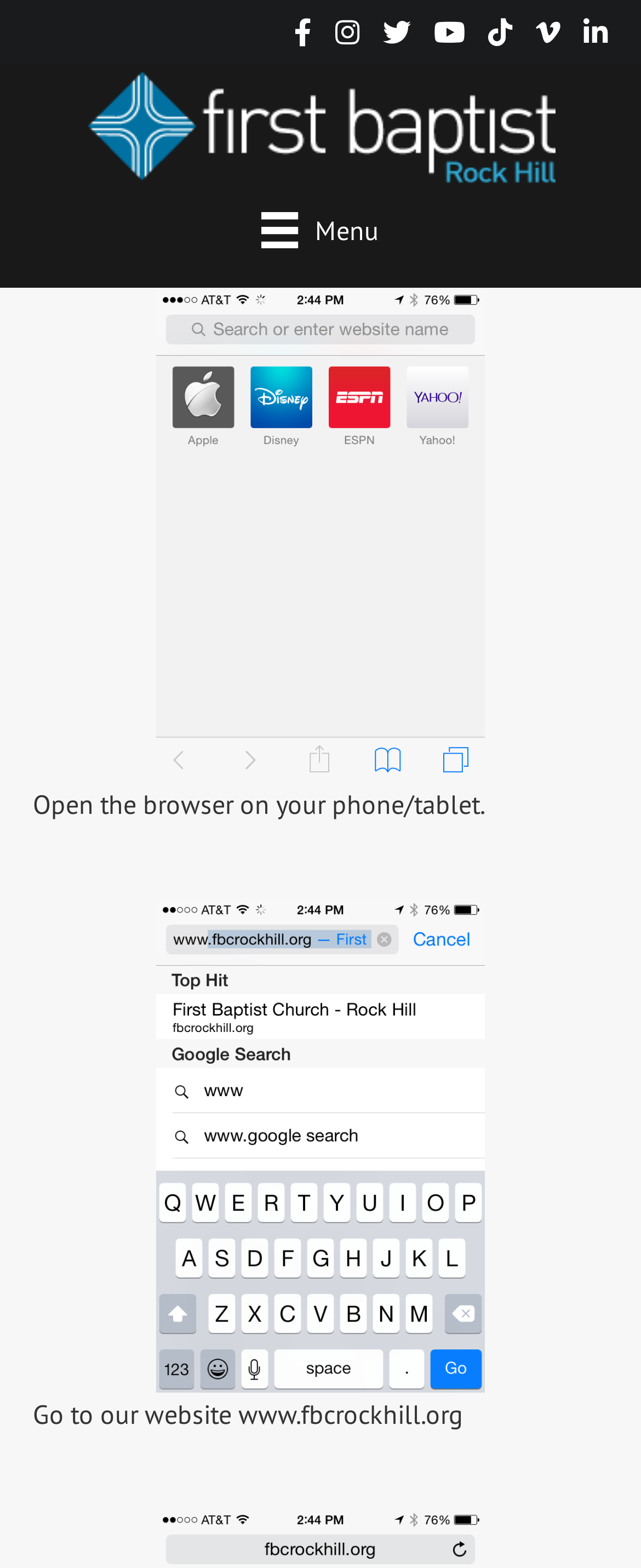Answer succinctly with a single word or phrase:
What is the purpose of the menu button?

To open a menu